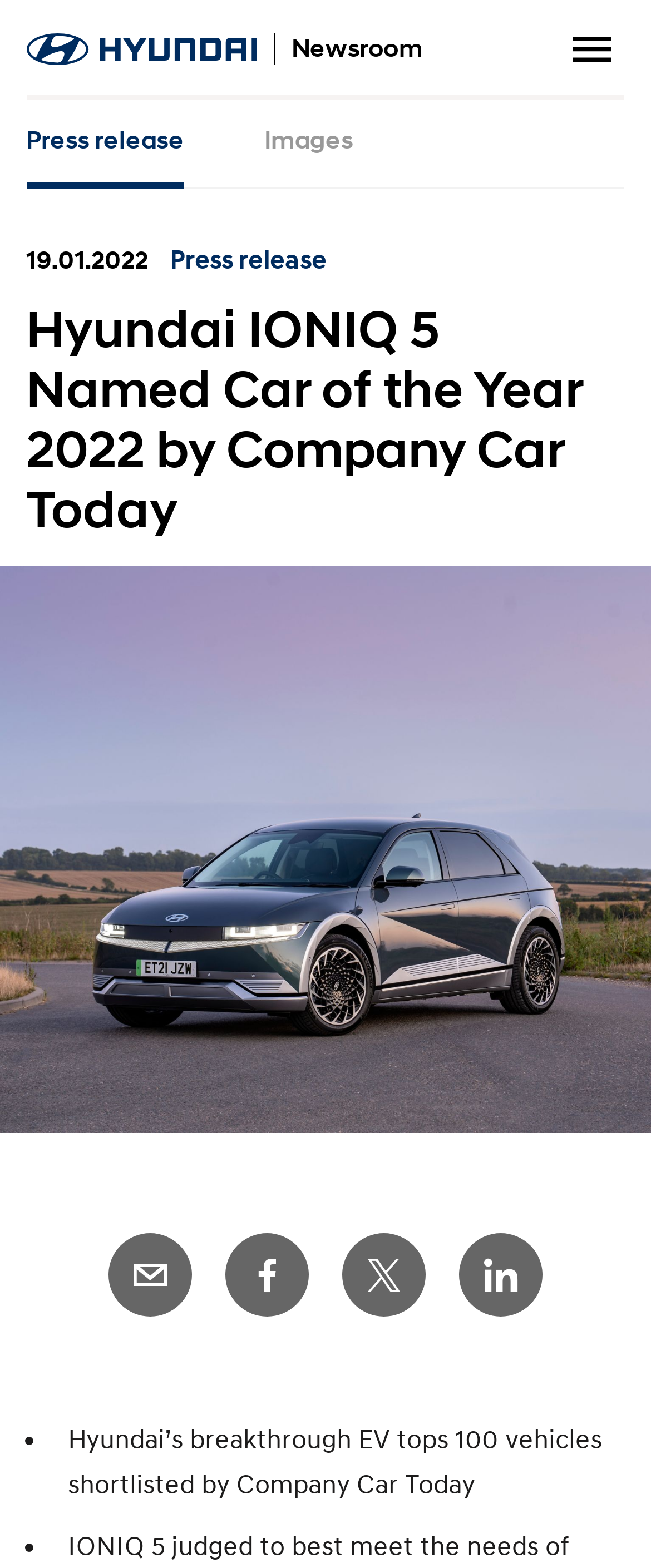How many social media links are at the bottom of the webpage?
Look at the image and answer the question using a single word or phrase.

4